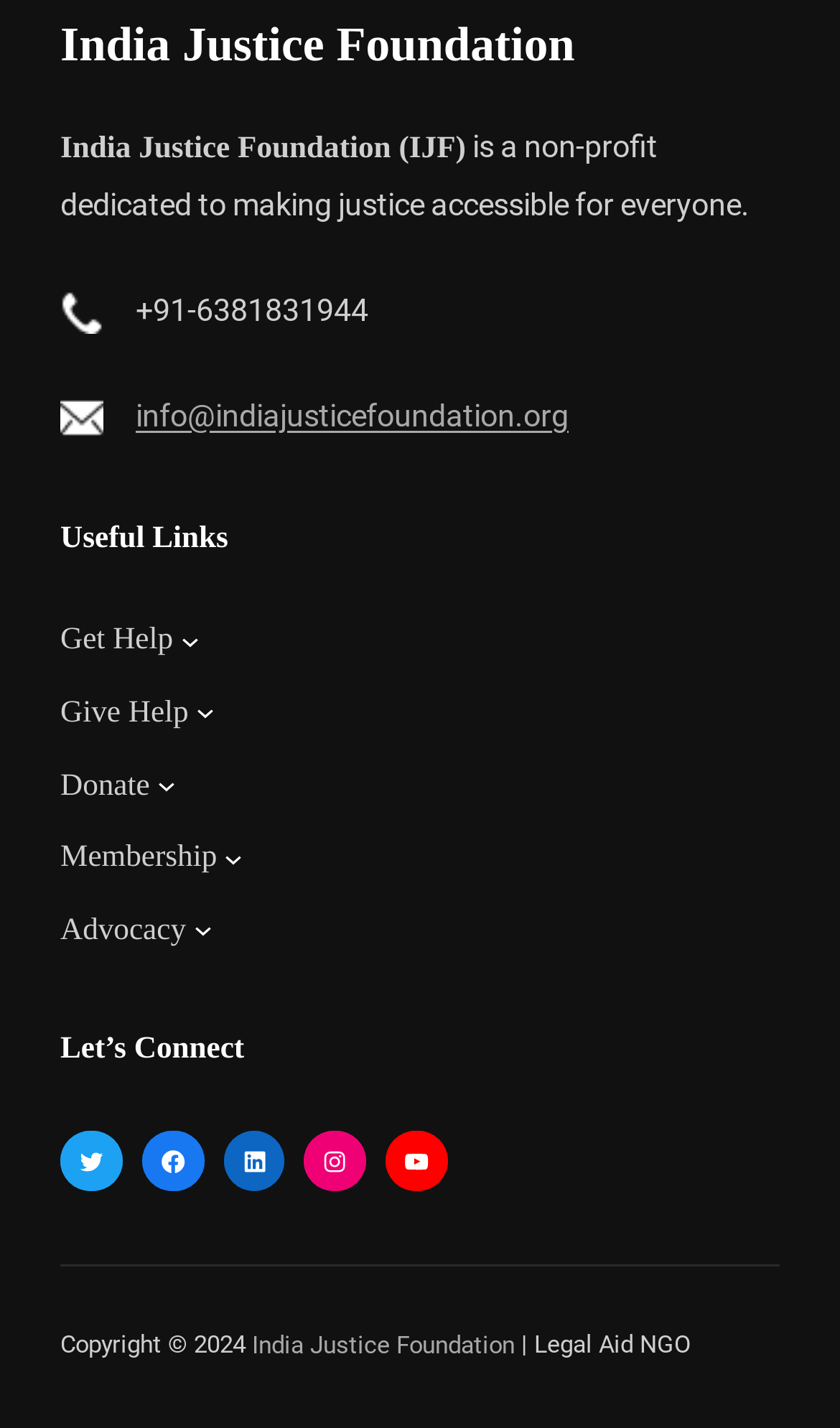What is the name of the organization?
Using the visual information from the image, give a one-word or short-phrase answer.

India Justice Foundation